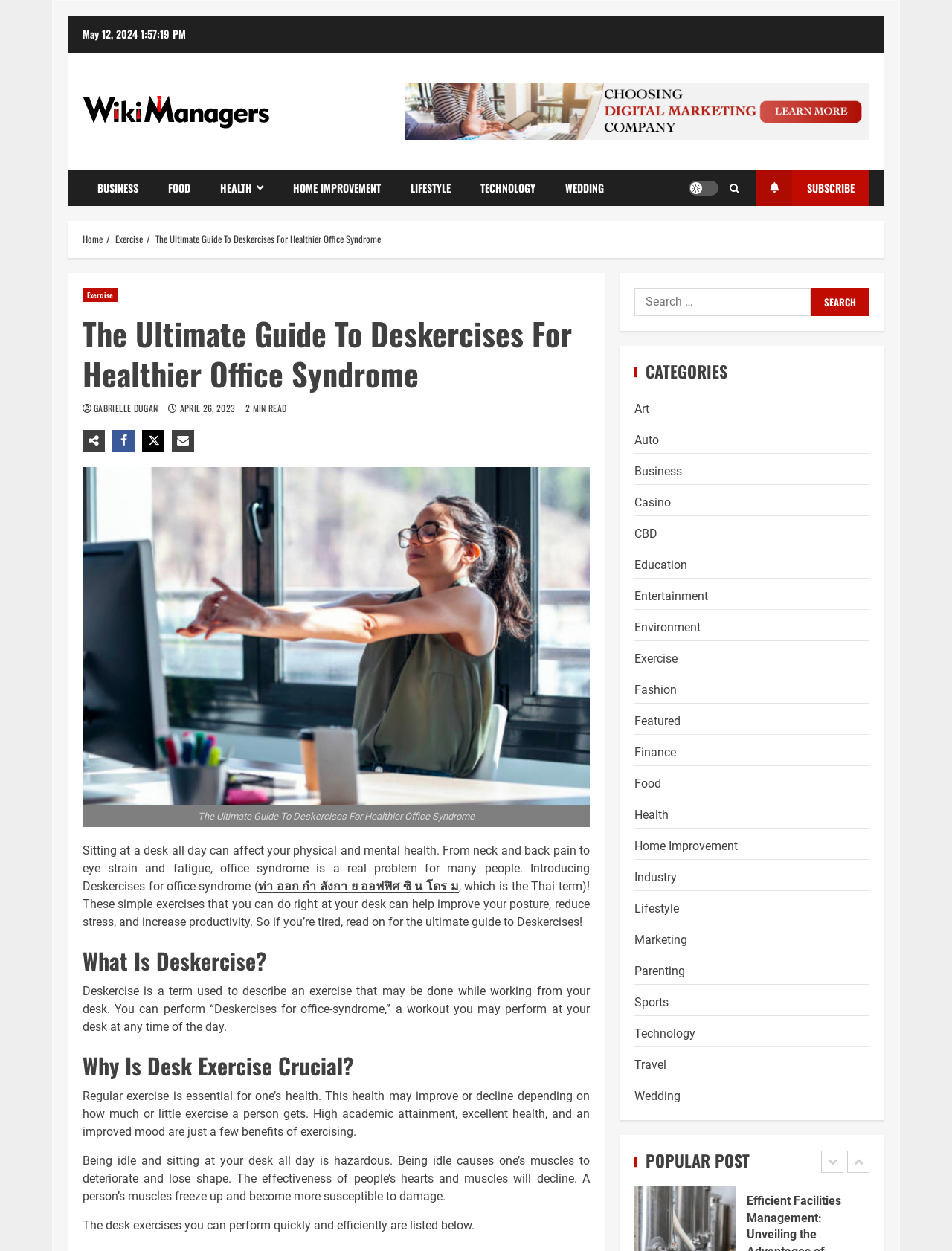Please locate the UI element described by "Art" and provide its bounding box coordinates.

[0.666, 0.32, 0.682, 0.334]